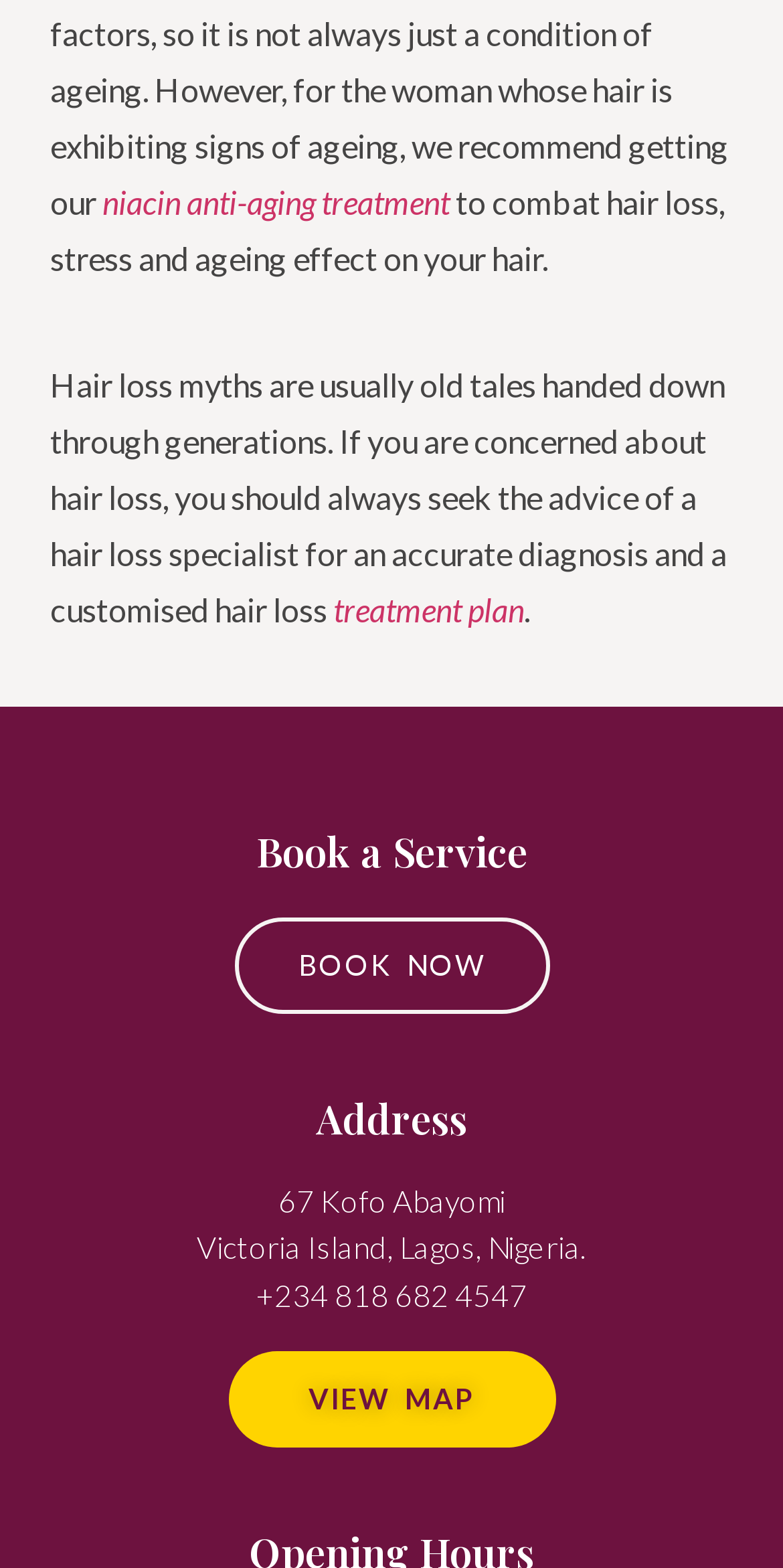Utilize the information from the image to answer the question in detail:
What is the purpose of the 'BOOK NOW' link?

The 'BOOK NOW' link appears under the 'Book a Service' heading, suggesting that it allows users to book a service or appointment with the hair loss specialist.